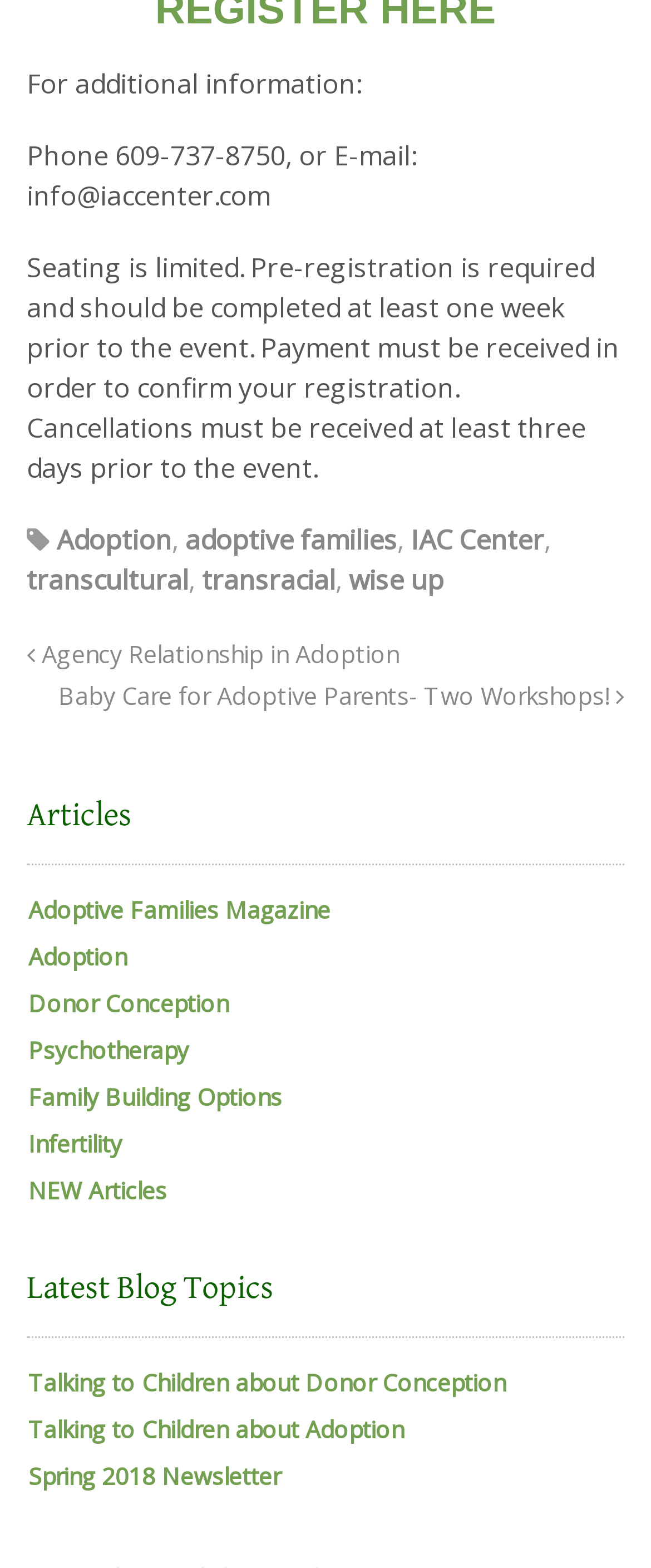Please provide a brief answer to the question using only one word or phrase: 
What is the name of the center mentioned on the webpage?

IAC Center